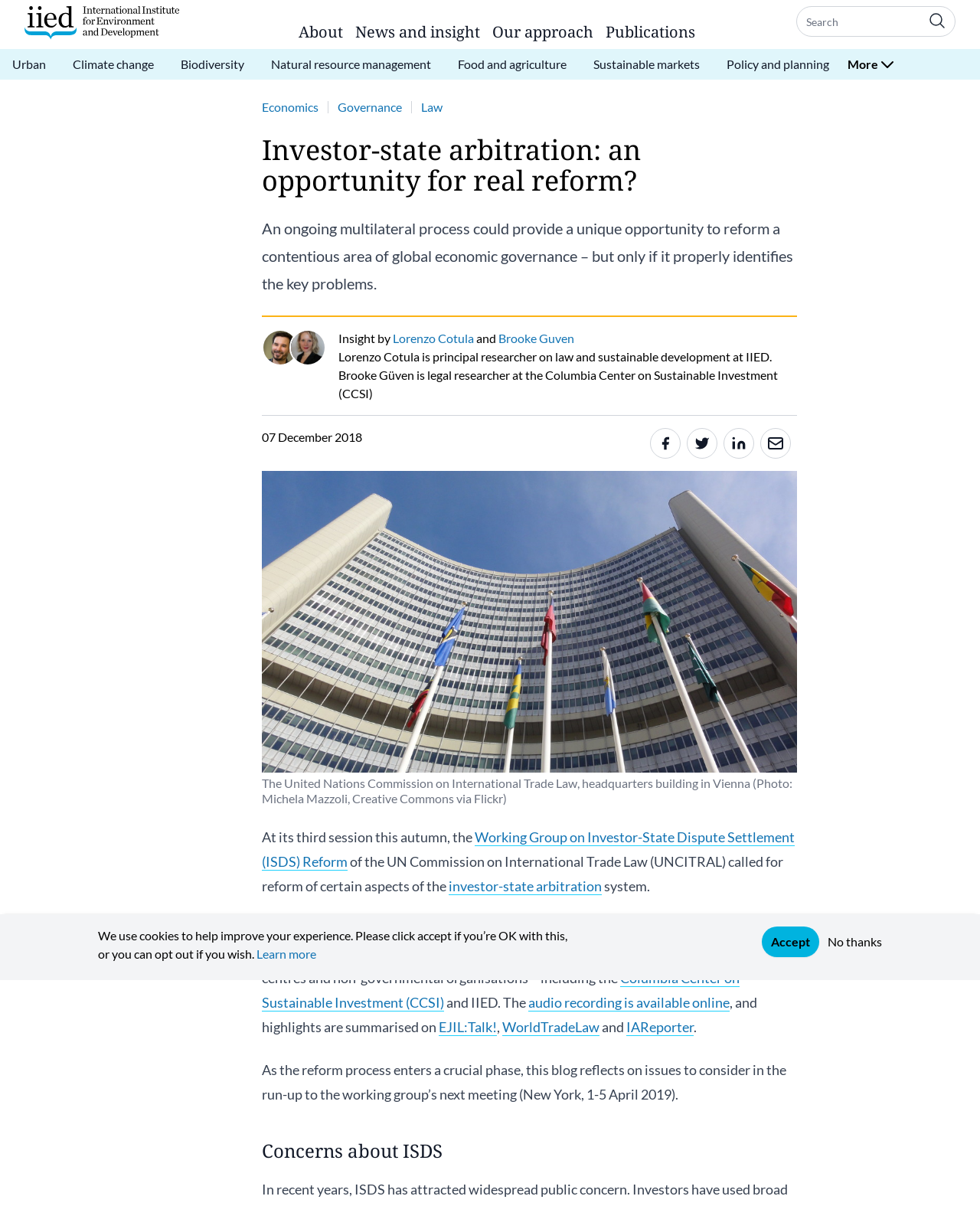What is the date of the blog post?
Please look at the screenshot and answer in one word or a short phrase.

07 December 2018